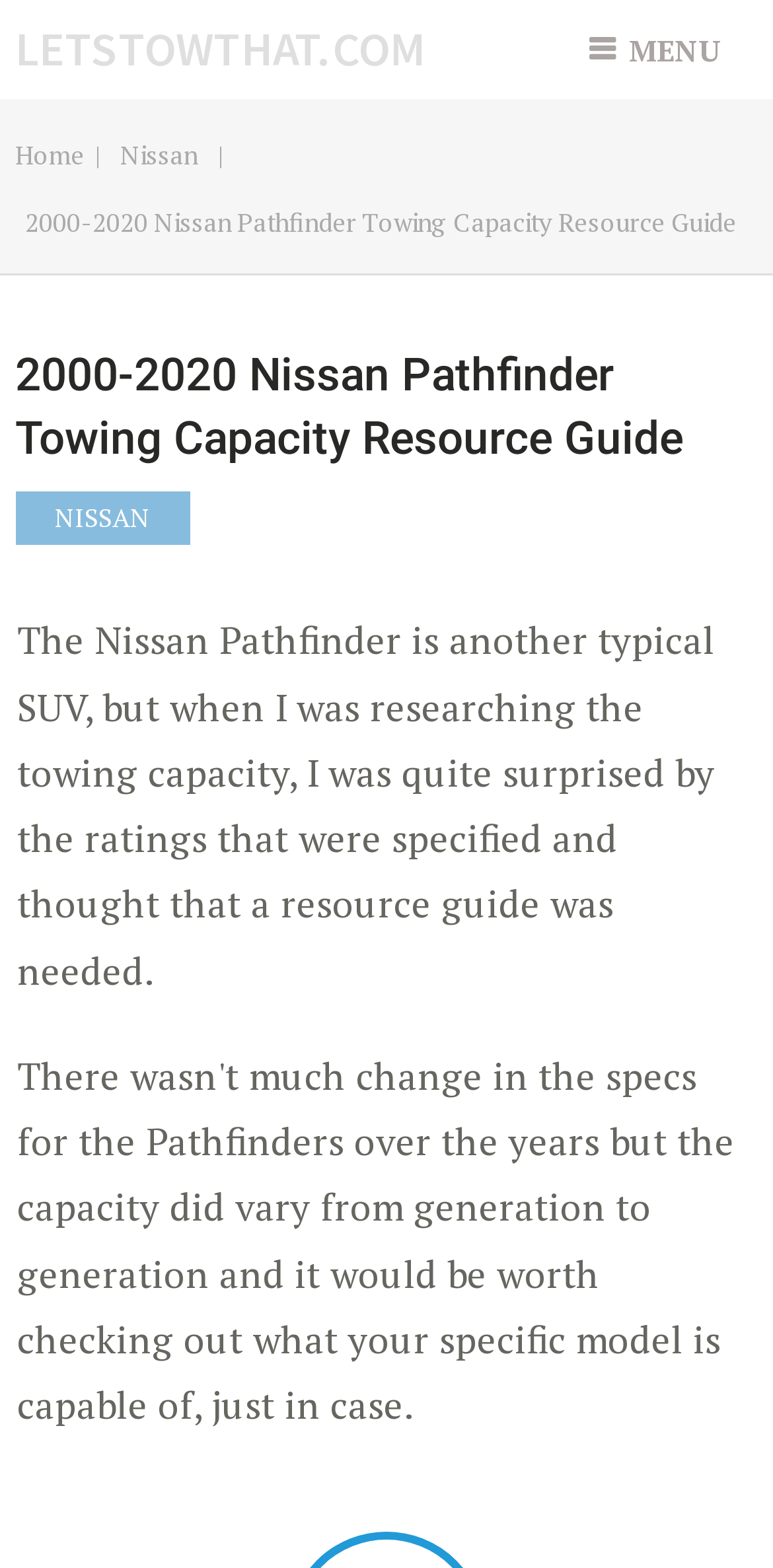How many links are present in the top navigation bar?
Using the visual information, reply with a single word or short phrase.

3